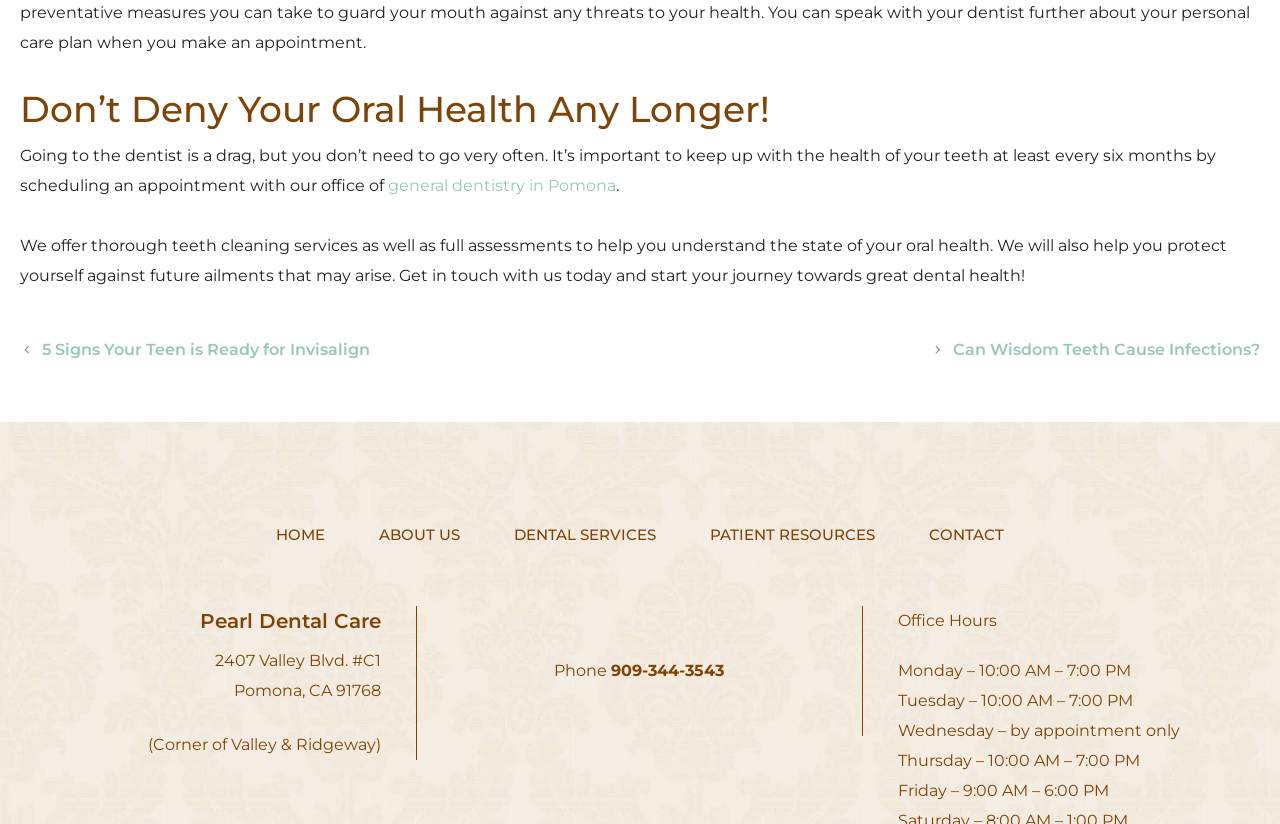Look at the image and write a detailed answer to the question: 
What is the phone number of the dental office?

The phone number of the dental office can be found in the link element at the bottom of the page, which provides the phone number as '909-344-3543'.